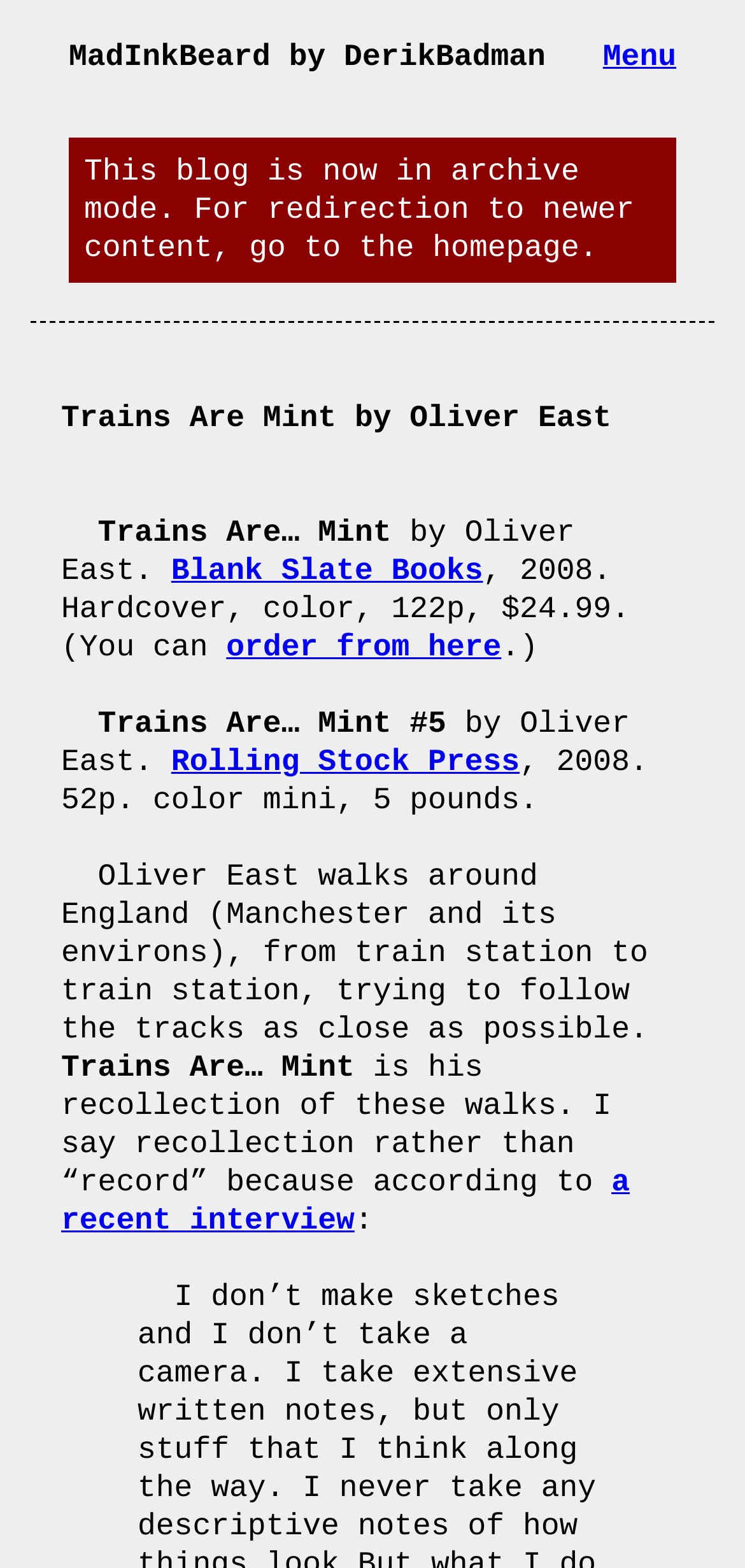Determine the bounding box of the UI component based on this description: "a recent interview". The bounding box coordinates should be four float values between 0 and 1, i.e., [left, top, right, bottom].

[0.082, 0.743, 0.845, 0.79]